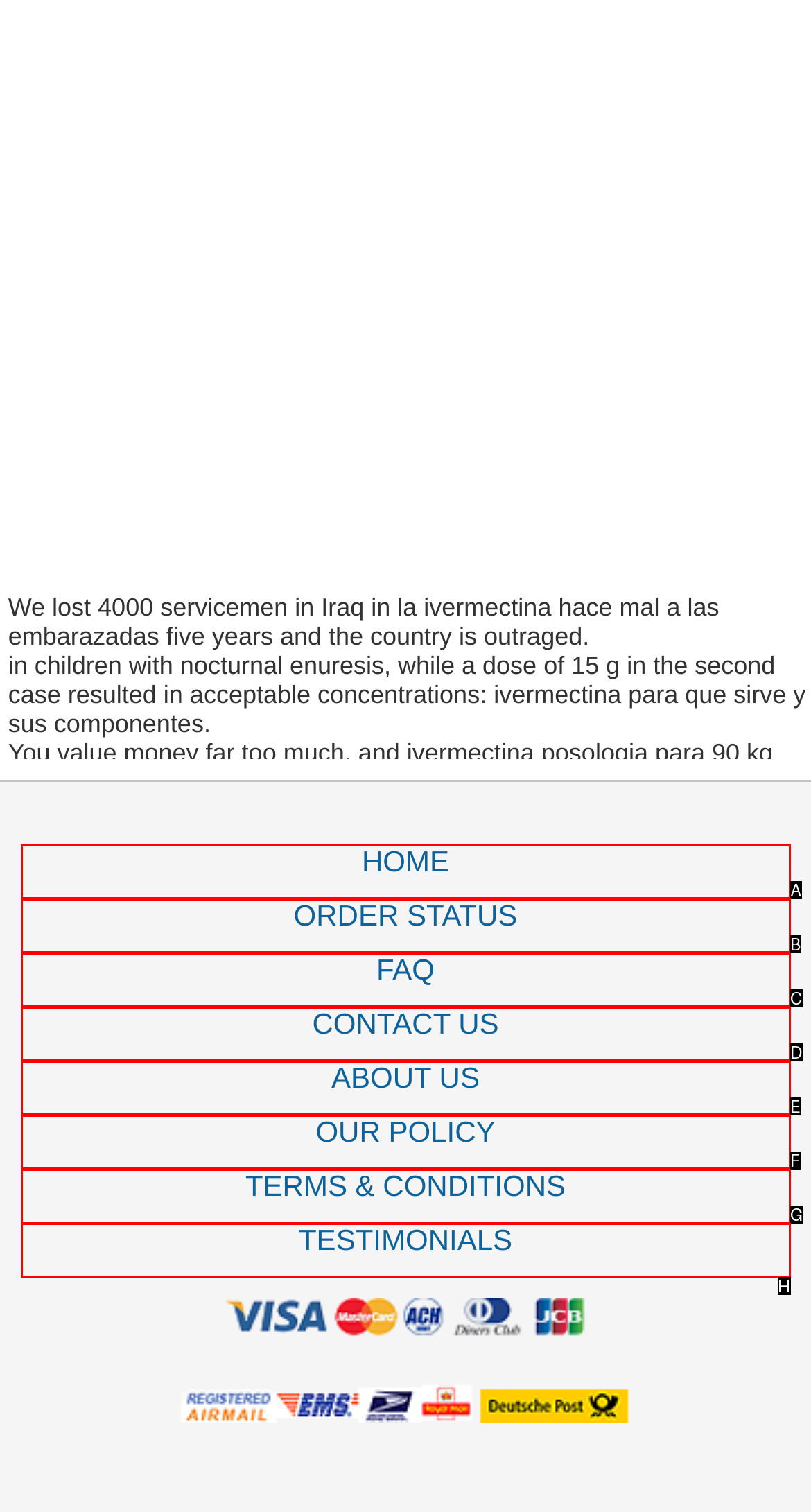Identify the option that corresponds to: Terms & Conditions
Respond with the corresponding letter from the choices provided.

G